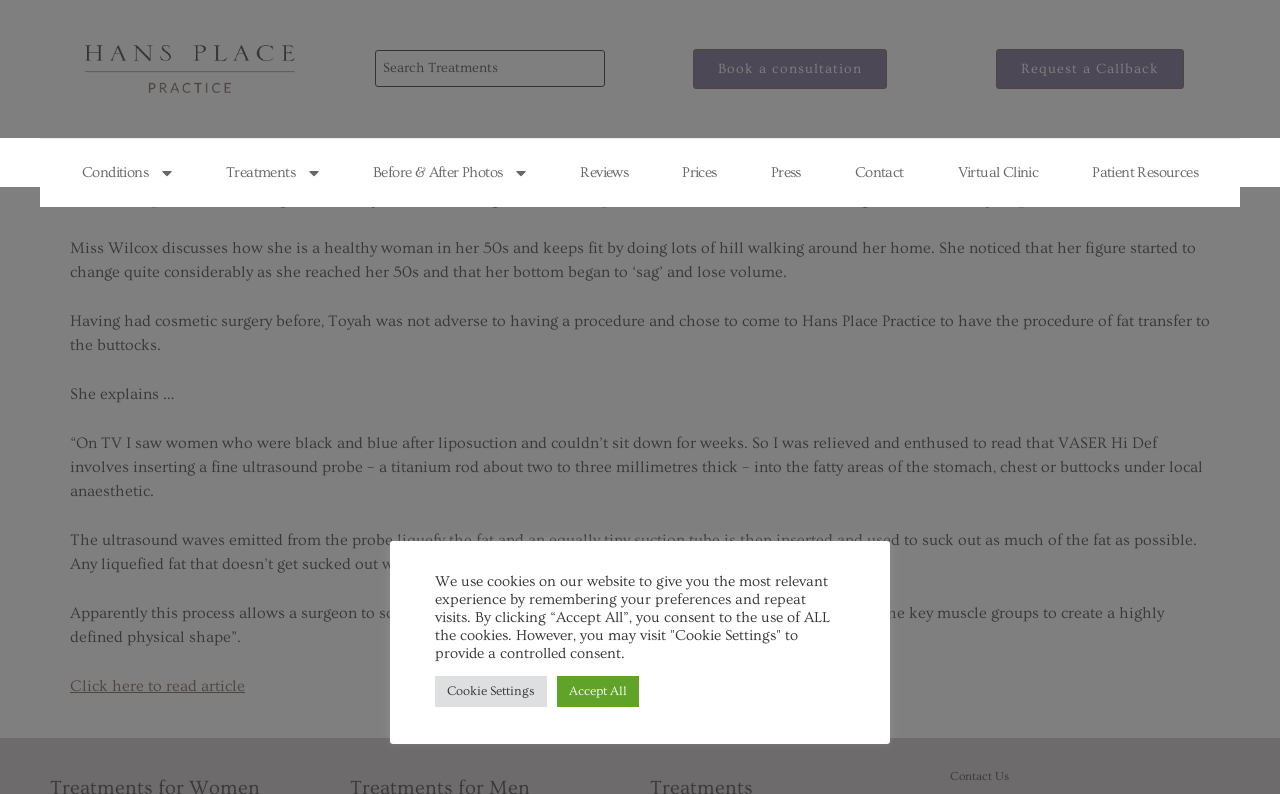Create a full and detailed caption for the entire webpage.

The webpage is about Dr. Comins performing Vaser High Def for Toyah Wilcox, a singer, actress, and performer. At the top left, there is a logo of "Hansplace" with a link to the website. Next to it, there is a search bar. On the top right, there are two links: "Book a consultation" and "Request a Callback".

Below the top section, there is a navigation menu with links to various pages, including "Conditions", "Treatments", "Before & After Photos", "Reviews", "Prices", "Press", "Contact", "Virtual Clinic", and "Patient Resources".

The main content of the webpage is a article about Toyah Wilcox's experience with Vaser High Def. The article starts with a brief introduction to Toyah Wilcox and her decision to undergo the procedure. The text is divided into several paragraphs, with Toyah discussing her motivations, the procedure itself, and her expectations.

There are no images on the page, but there is a link to read the full article at the bottom of the page. At the very bottom of the page, there is a "Contact Us" link and a cookie policy notification with buttons to accept all cookies or customize cookie settings.